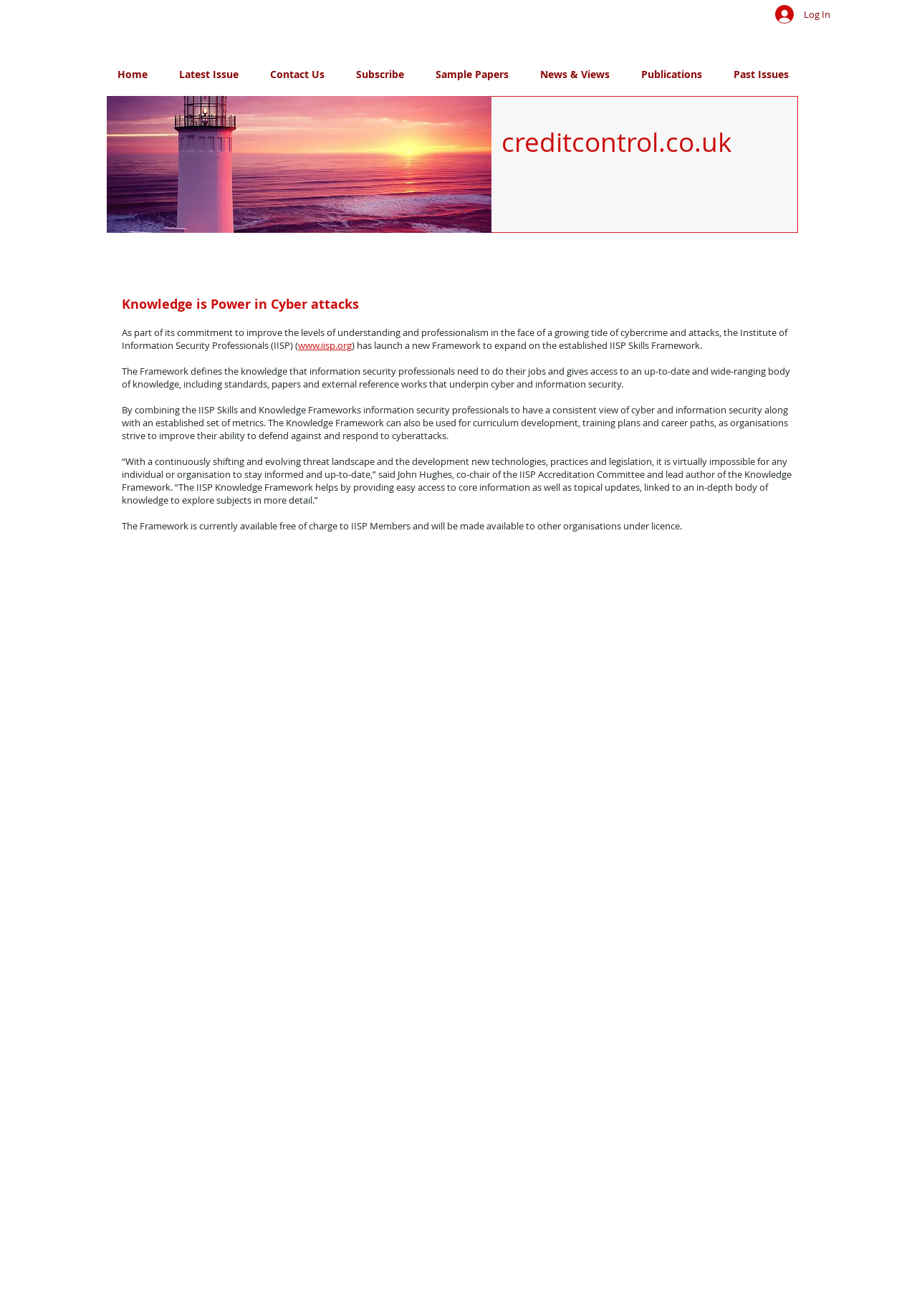Who is the lead author of the Knowledge Framework?
Provide a thorough and detailed answer to the question.

The lead author of the Knowledge Framework is John Hughes, who is also the co-chair of the IISP Accreditation Committee, as mentioned in the text.